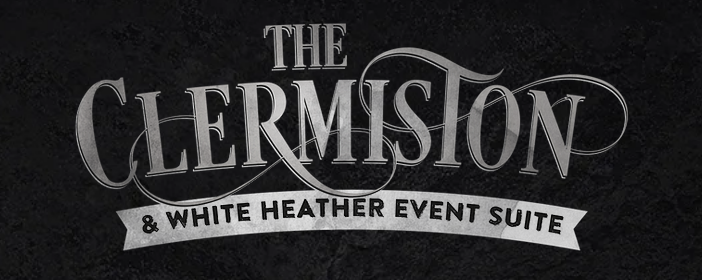What is The Clermiston celebrated for?
Please use the visual content to give a single word or phrase answer.

Unique blend of hospitality, sport, and community spirit